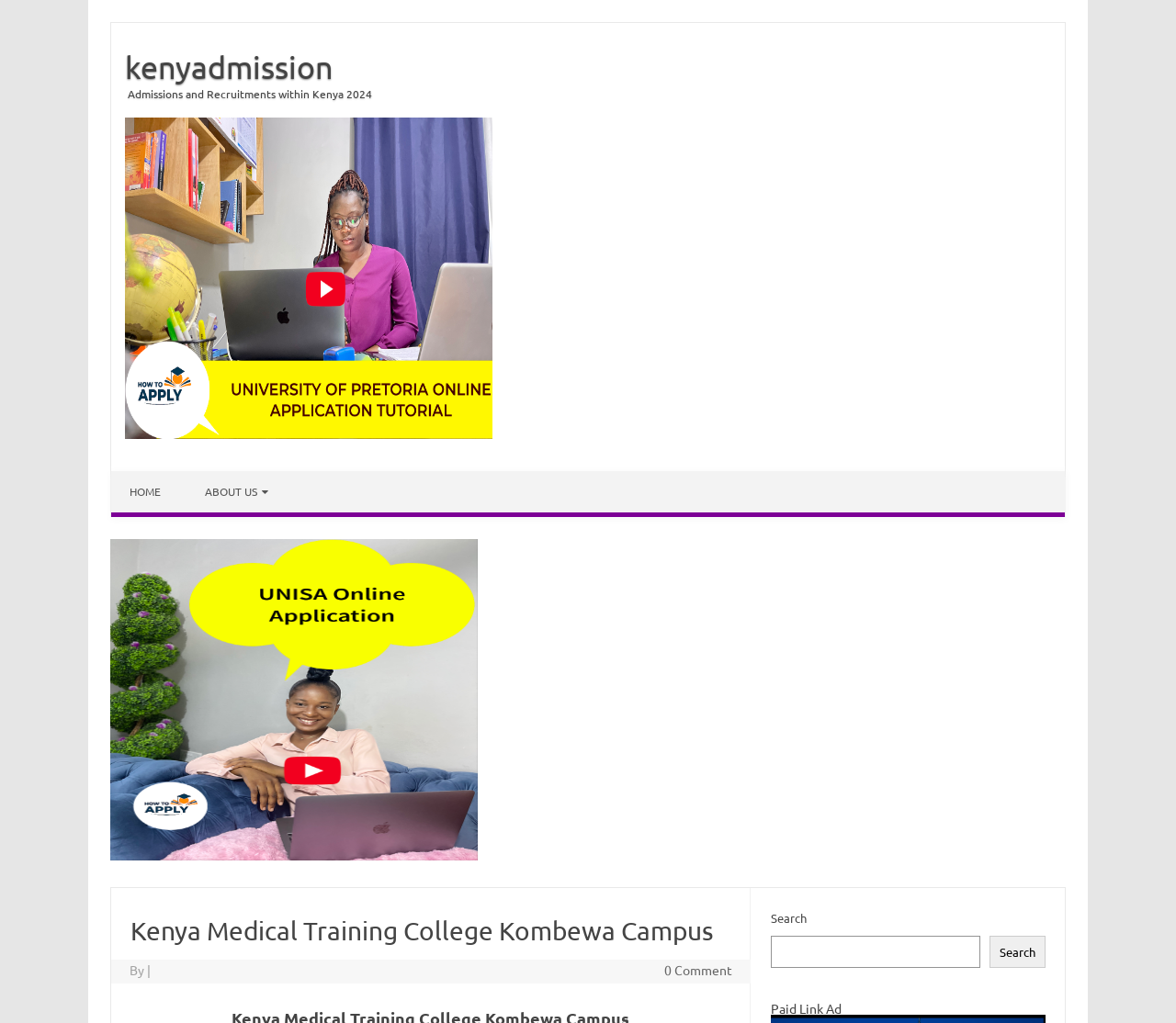What is the purpose of the search box?
Based on the image, provide a one-word or brief-phrase response.

To search the website